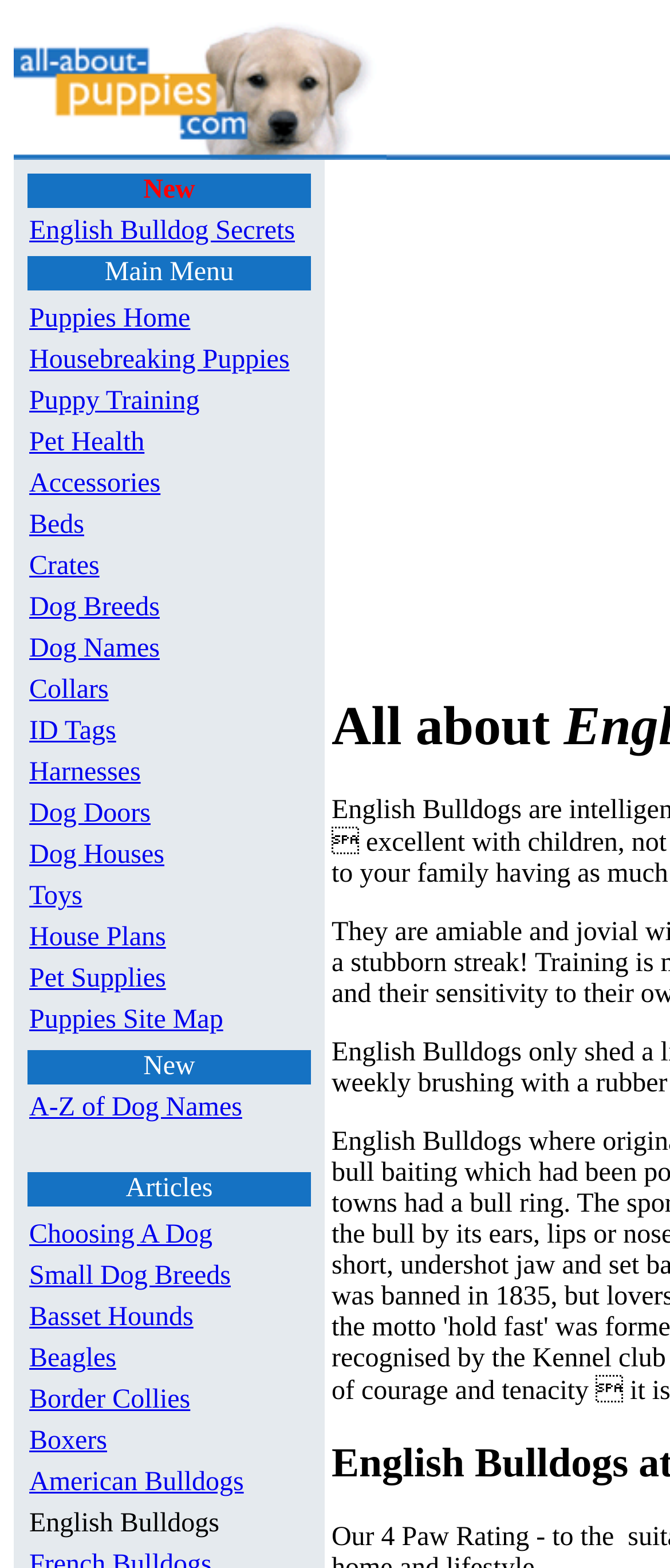What is the purpose of the 'Puppies Site Map' link?
Please give a detailed and elaborate explanation in response to the question.

The 'Puppies Site Map' link is intended to help users navigate the website and find specific information or resources related to puppies, possibly by providing a visual or categorized representation of the site's content.